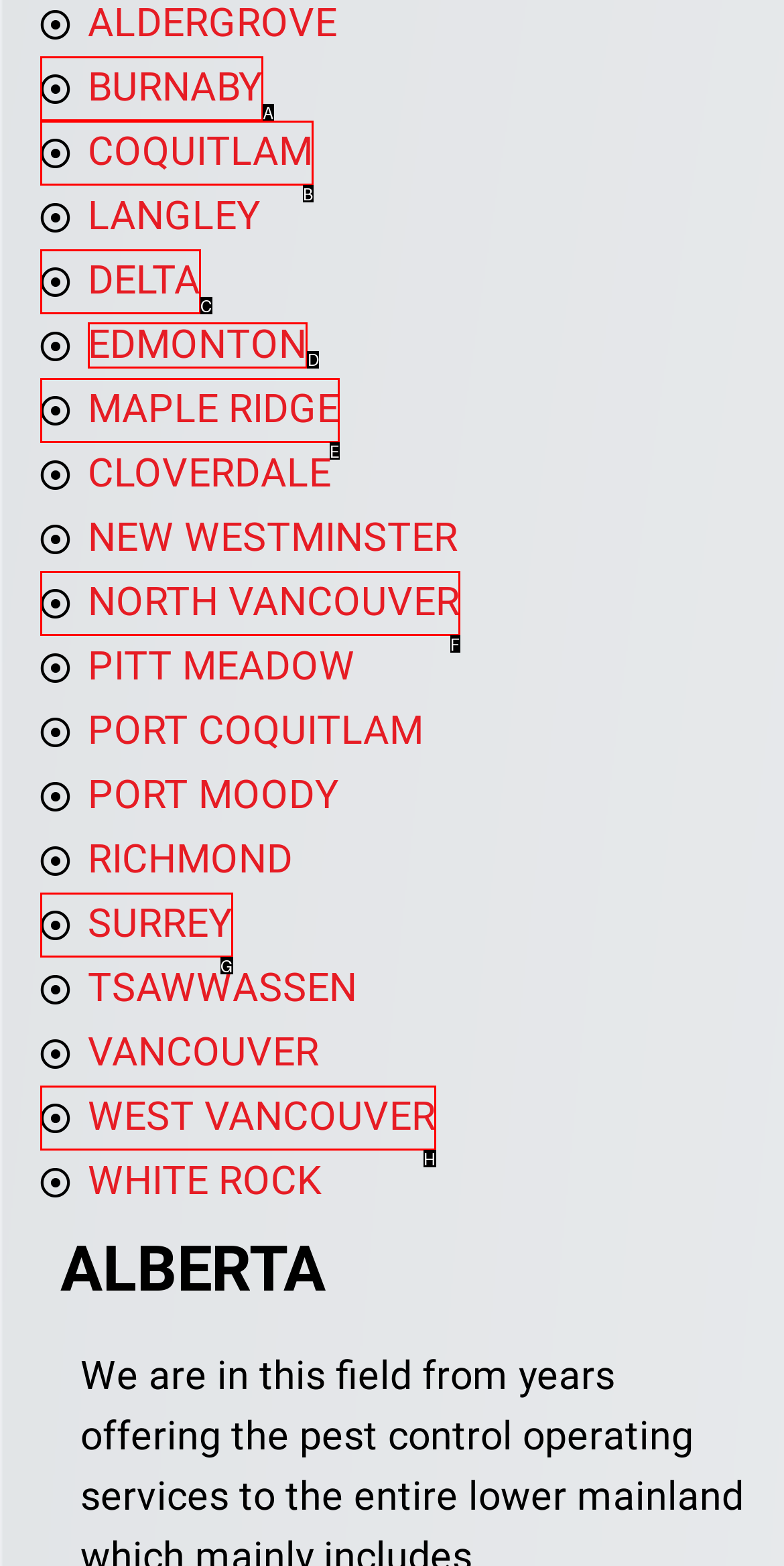Identify which HTML element should be clicked to fulfill this instruction: view EDMONTON Reply with the correct option's letter.

D